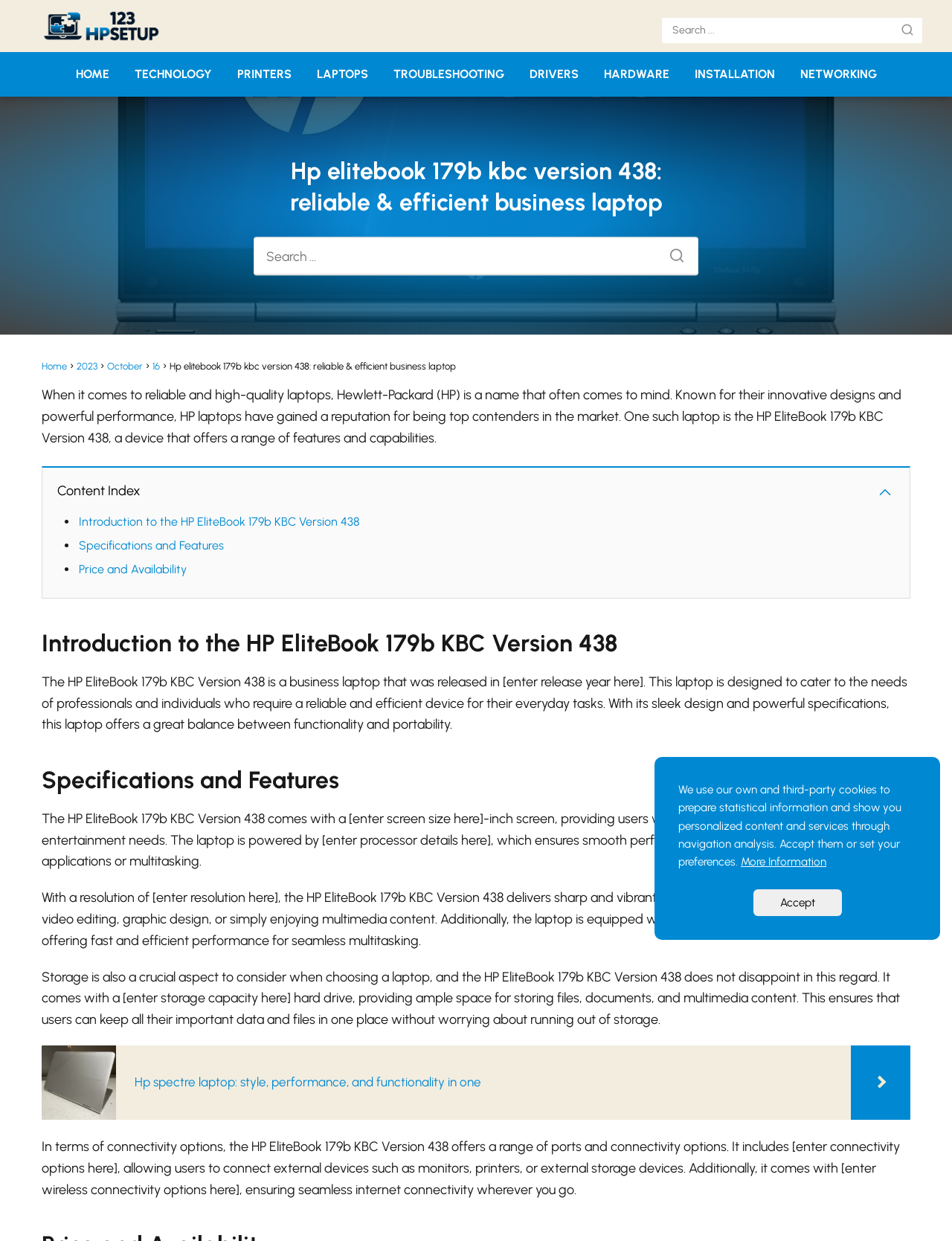Please determine the bounding box coordinates of the element's region to click for the following instruction: "Click on 10 Latest Fashion Designer PrestaShop Themes in 2021".

None